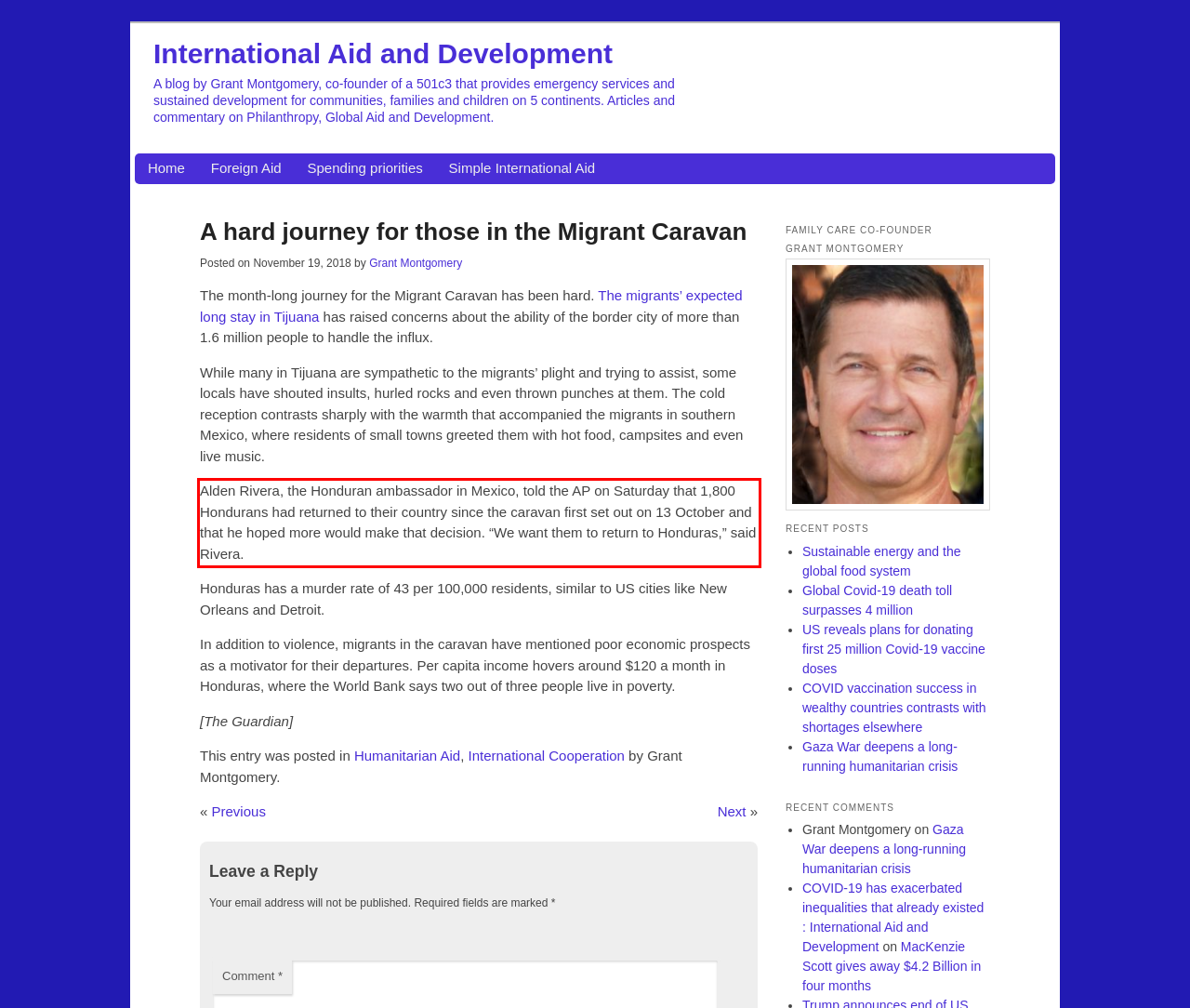You have a screenshot with a red rectangle around a UI element. Recognize and extract the text within this red bounding box using OCR.

Alden Rivera, the Honduran ambassador in Mexico, told the AP on Saturday that 1,800 Hondurans had returned to their country since the caravan first set out on 13 October and that he hoped more would make that decision. “We want them to return to Honduras,” said Rivera.